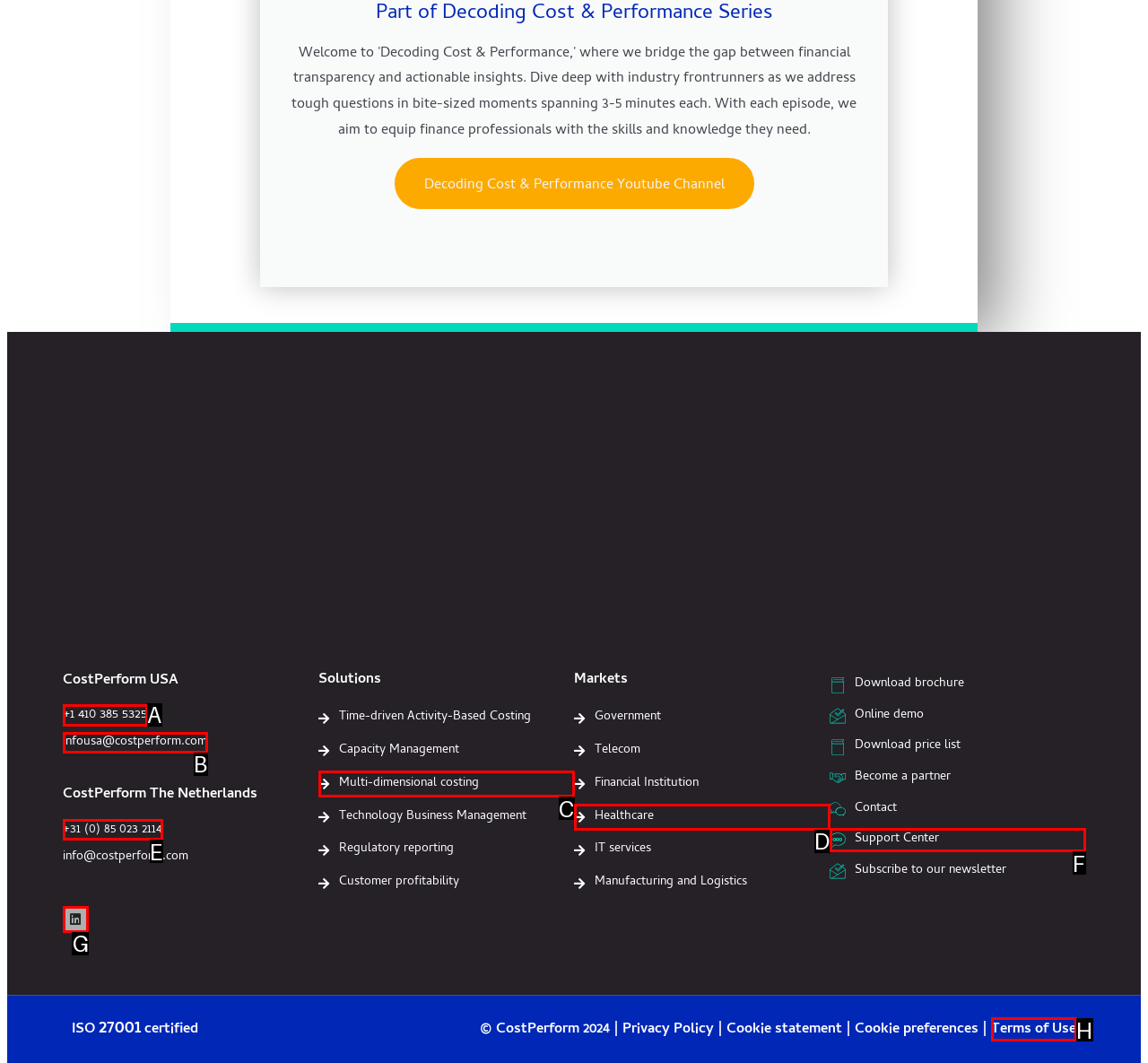Identify the letter of the option that should be selected to accomplish the following task: View the LinkedIn page. Provide the letter directly.

G